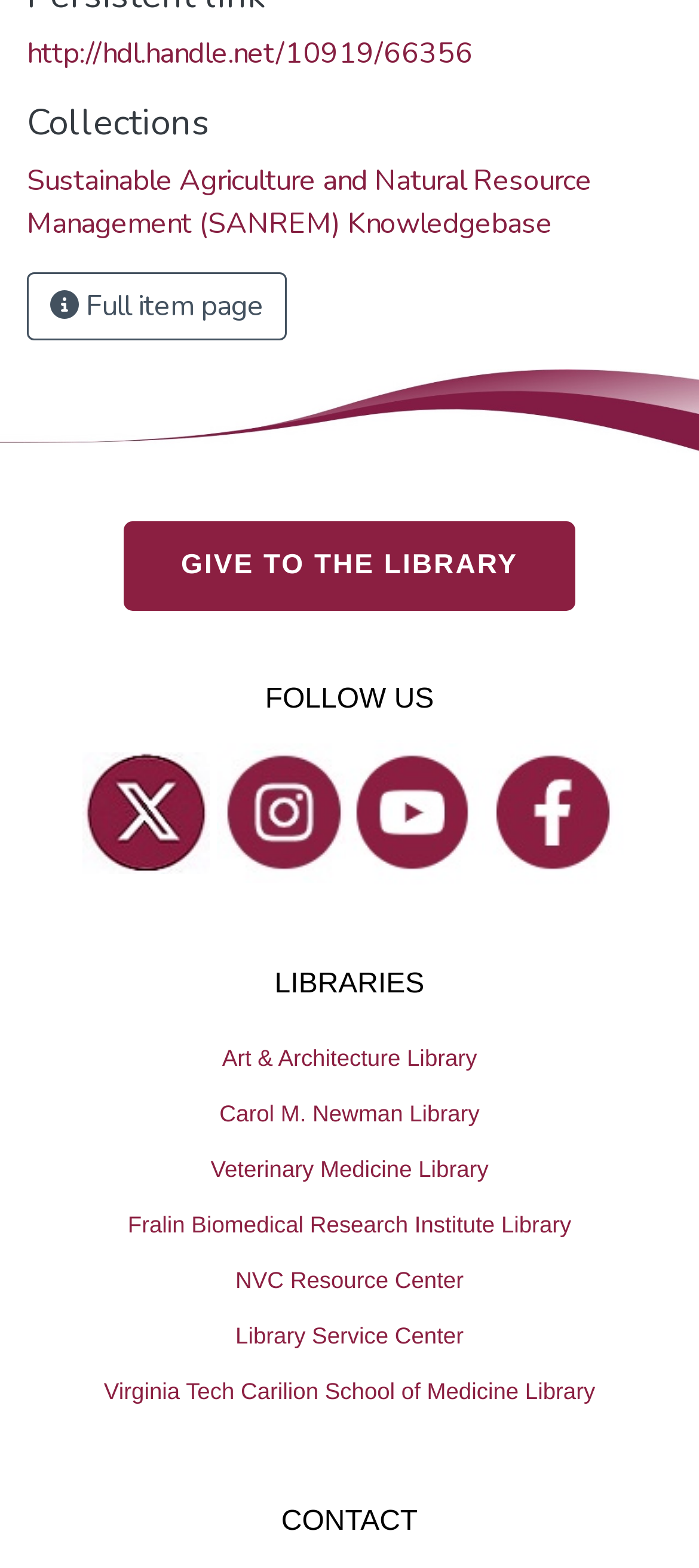Please find the bounding box for the UI element described by: "Fralin Biomedical Research Institute Library".

[0.0, 0.763, 1.0, 0.798]